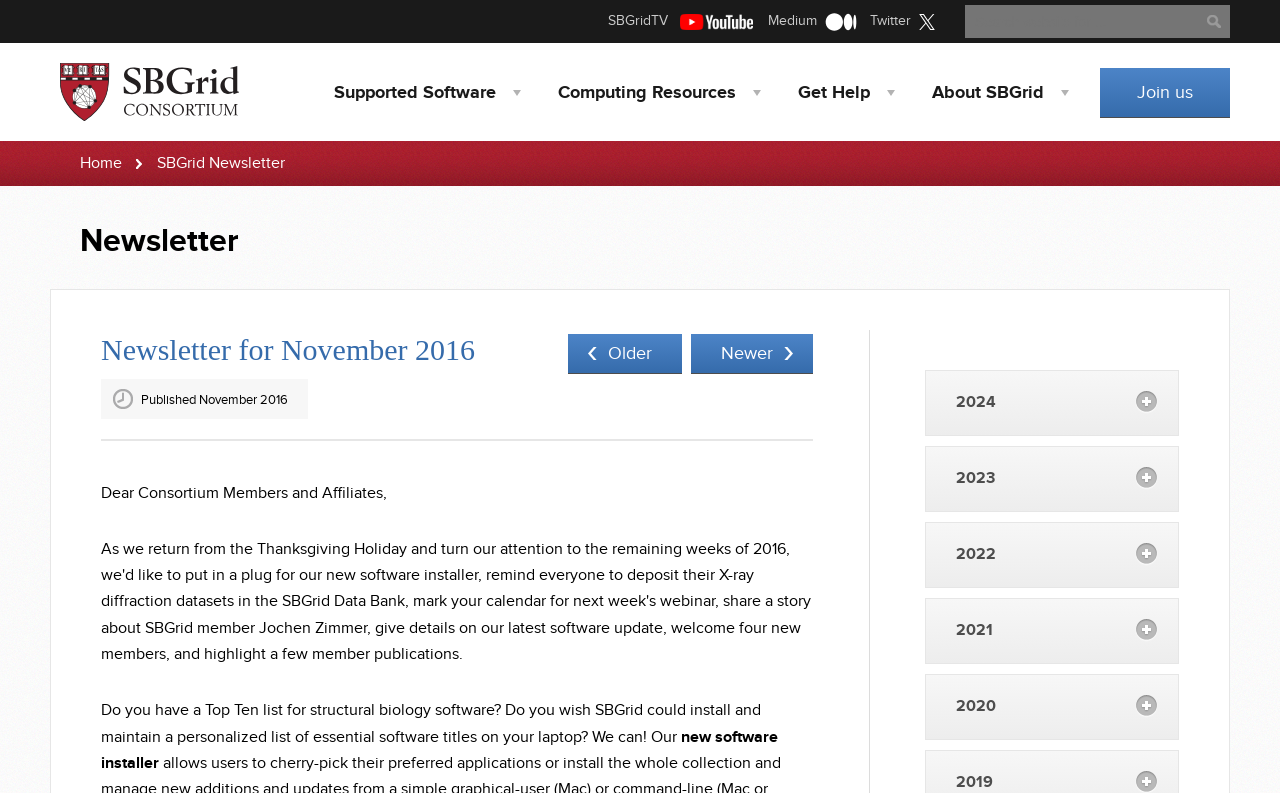Provide a short answer using a single word or phrase for the following question: 
What is the purpose of the search box?

To search the website